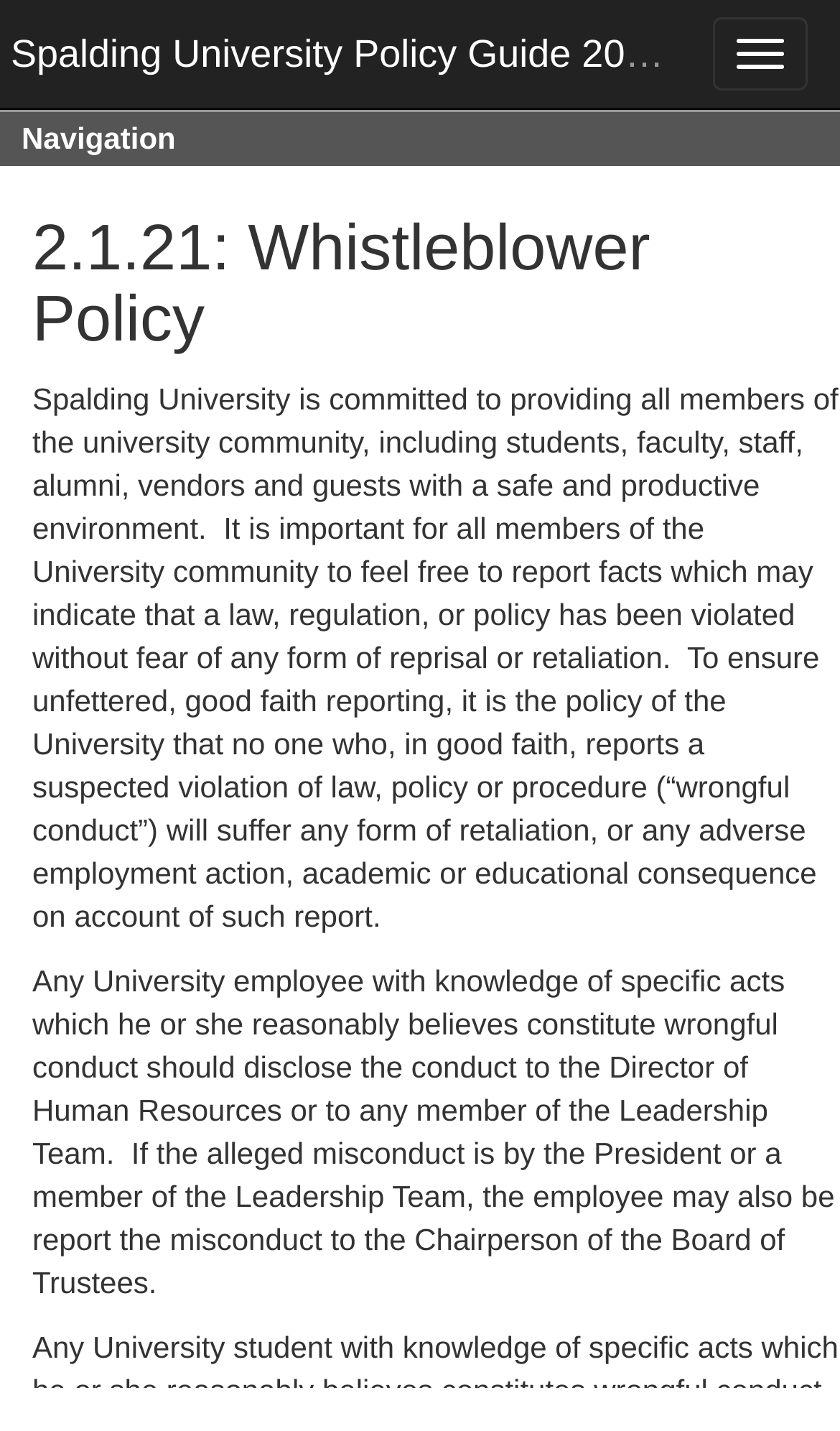Generate a thorough caption detailing the webpage content.

The webpage is about the Whistleblower Policy of Spalding University Policy Guide. At the top right corner, there is a button labeled "Toggle navigation". Below it, there is a link to "Spalding University Policy Guide 2023-2024". 

The main content area is divided into two sections. On the left side, there is a navigation menu labeled "Table of Contents" with a heading "Navigation". 

On the right side, there is a main section with a heading "2.1.21: Whistleblower Policy". Below the heading, there are two paragraphs of text. The first paragraph explains the university's commitment to providing a safe and productive environment and the importance of reporting any violations of laws, regulations, or policies without fear of reprisal or retaliation. The second paragraph outlines the procedure for reporting wrongful conduct, specifying that employees should disclose the conduct to the Director of Human Resources or the Leadership Team, and in cases involving the President or Leadership Team, to the Chairperson of the Board of Trustees.